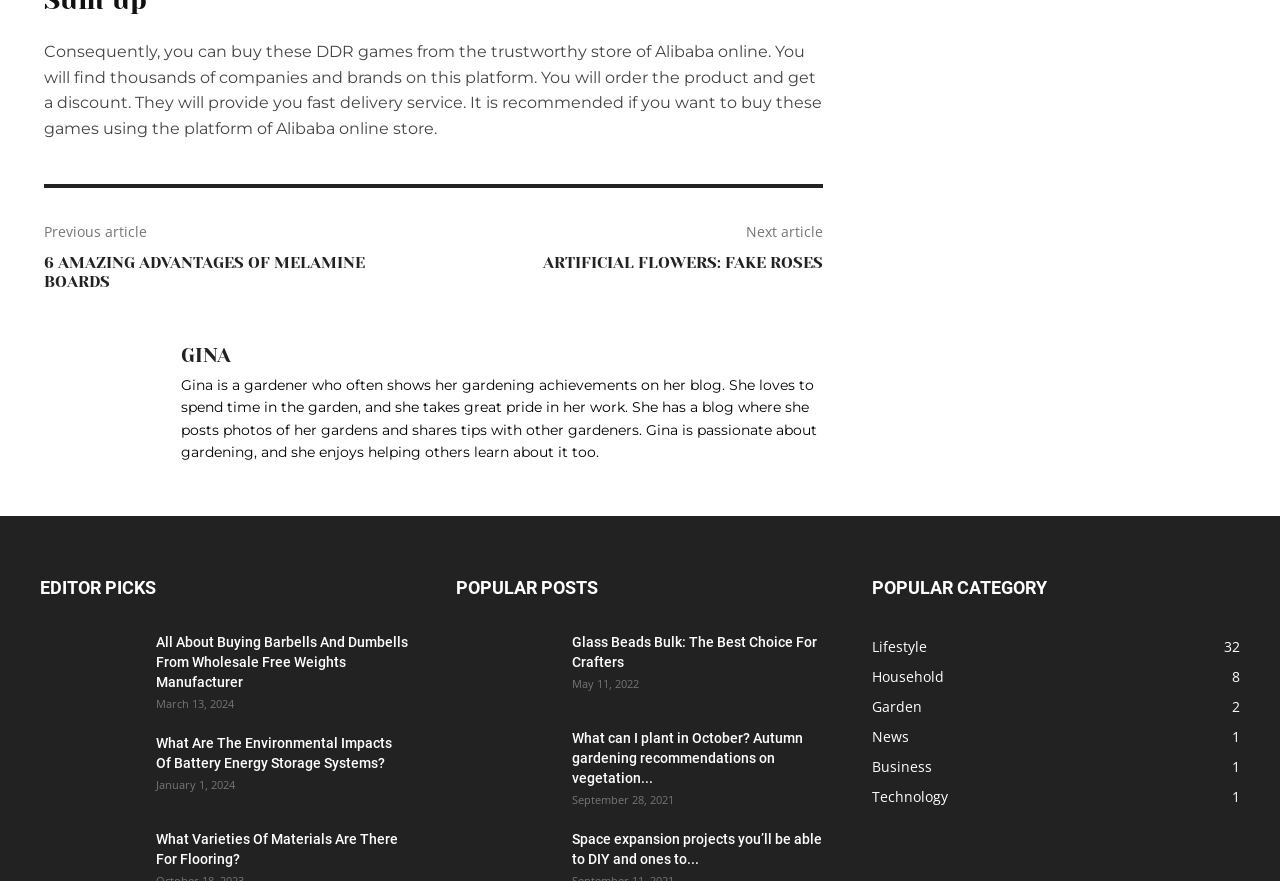Predict the bounding box for the UI component with the following description: "Technology1".

[0.681, 0.893, 0.741, 0.914]